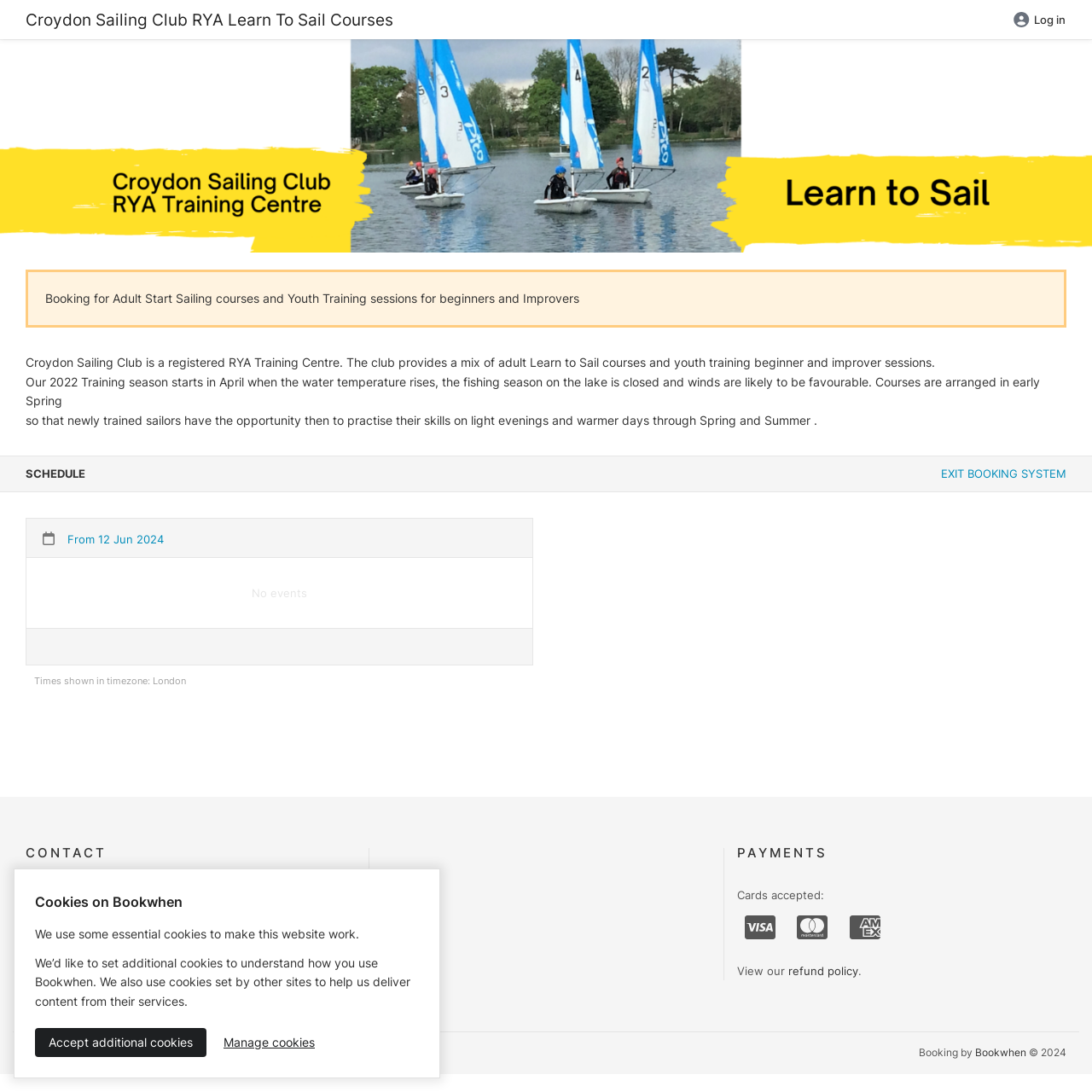Provide a thorough description of this webpage.

The webpage is about Croydon Sailing Club, a registered RYA Training Centre. At the top, there is a heading that reads "Croydon Sailing Club RYA Learn To Sail Courses" with a link to the same title. To the right of this heading, there is a "Log in" link. Below the heading, there is a brief description of the club, stating that it provides a mix of adult Learn to Sail courses and youth training beginner and improver sessions.

Further down, there is a section that explains the 2022 Training season, which starts in April, and how the courses are arranged to allow newly trained sailors to practice their skills on light evenings and warmer days through Spring and Summer.

On the left side of the page, there is a secondary navigation menu with links to "SCHEDULE" and "EXIT BOOKING SYSTEM". Below this menu, there is a table with rows and columns, but it appears to be empty, with no events listed.

At the bottom of the page, there is a section with contact information, including the club's address, phone number, and email. There are also links to the club's website and a "CONTACT" heading.

To the right of the contact information, there is a section about payments, stating that cards are accepted, with images of Visa, Mastercard, and Amex logos. There is also a link to the refund policy.

At the very bottom of the page, there are links to "Terms of Service", "Privacy Policy", "Accessibility Statement", and "English". There is also a copyright notice and a link to "Bookwhen", the booking system used by the club.

Finally, there is a section about cookies on Bookwhen, explaining how the website uses essential cookies and additional cookies to understand how users interact with the site. There are buttons to "Accept additional cookies" and to "Manage cookies".